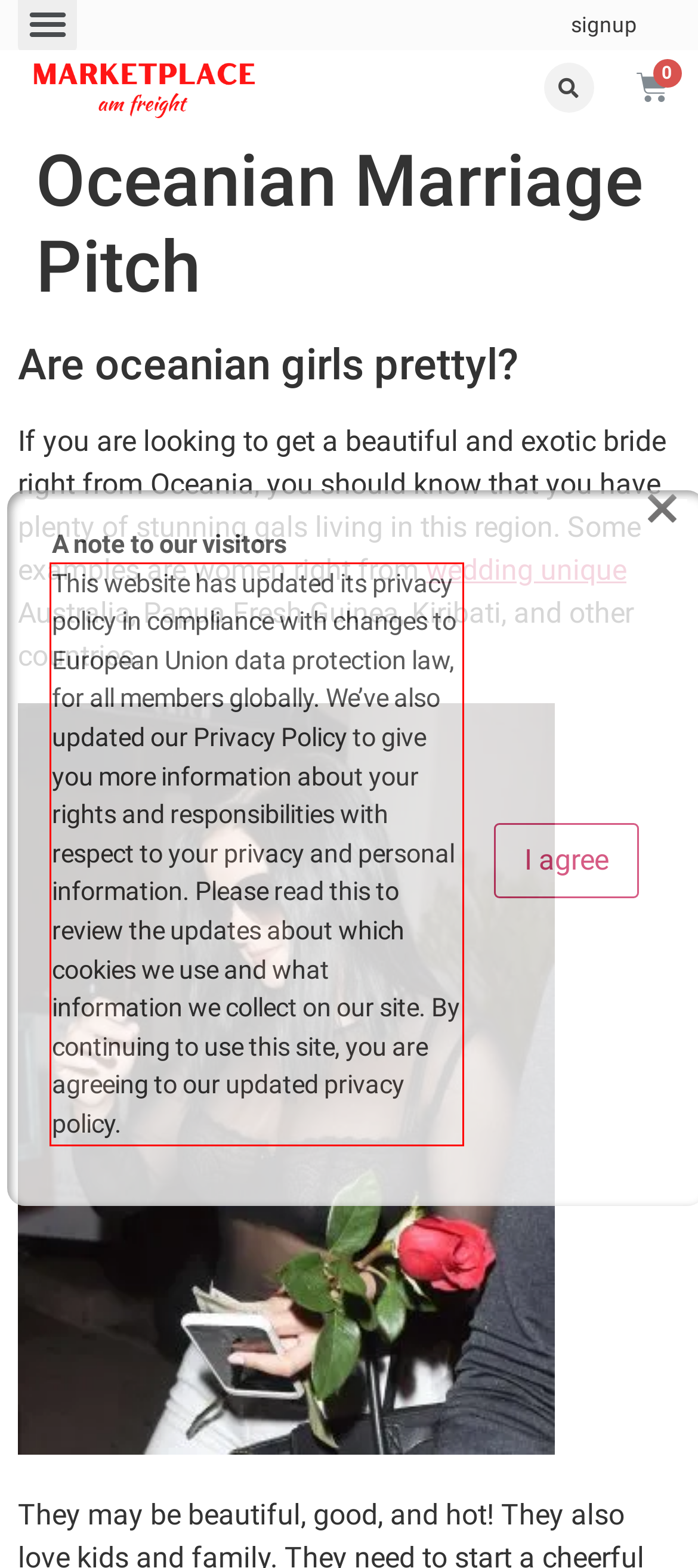Perform OCR on the text inside the red-bordered box in the provided screenshot and output the content.

This website has updated its privacy policy in compliance with changes to European Union data protection law, for all members globally. We’ve also updated our Privacy Policy to give you more information about your rights and responsibilities with respect to your privacy and personal information. Please read this to review the updates about which cookies we use and what information we collect on our site. By continuing to use this site, you are agreeing to our updated privacy policy.